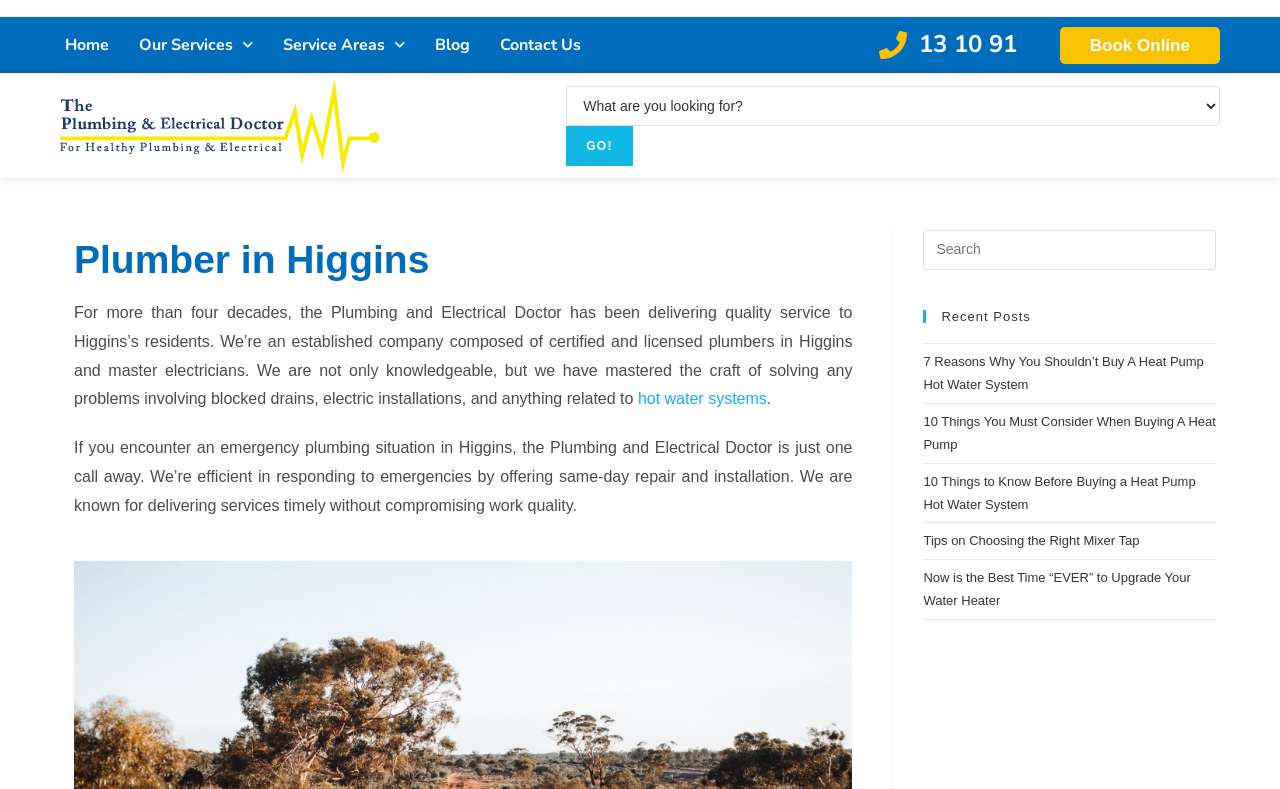Use a single word or phrase to respond to the question:
What is the phone number to call for service?

13 10 91